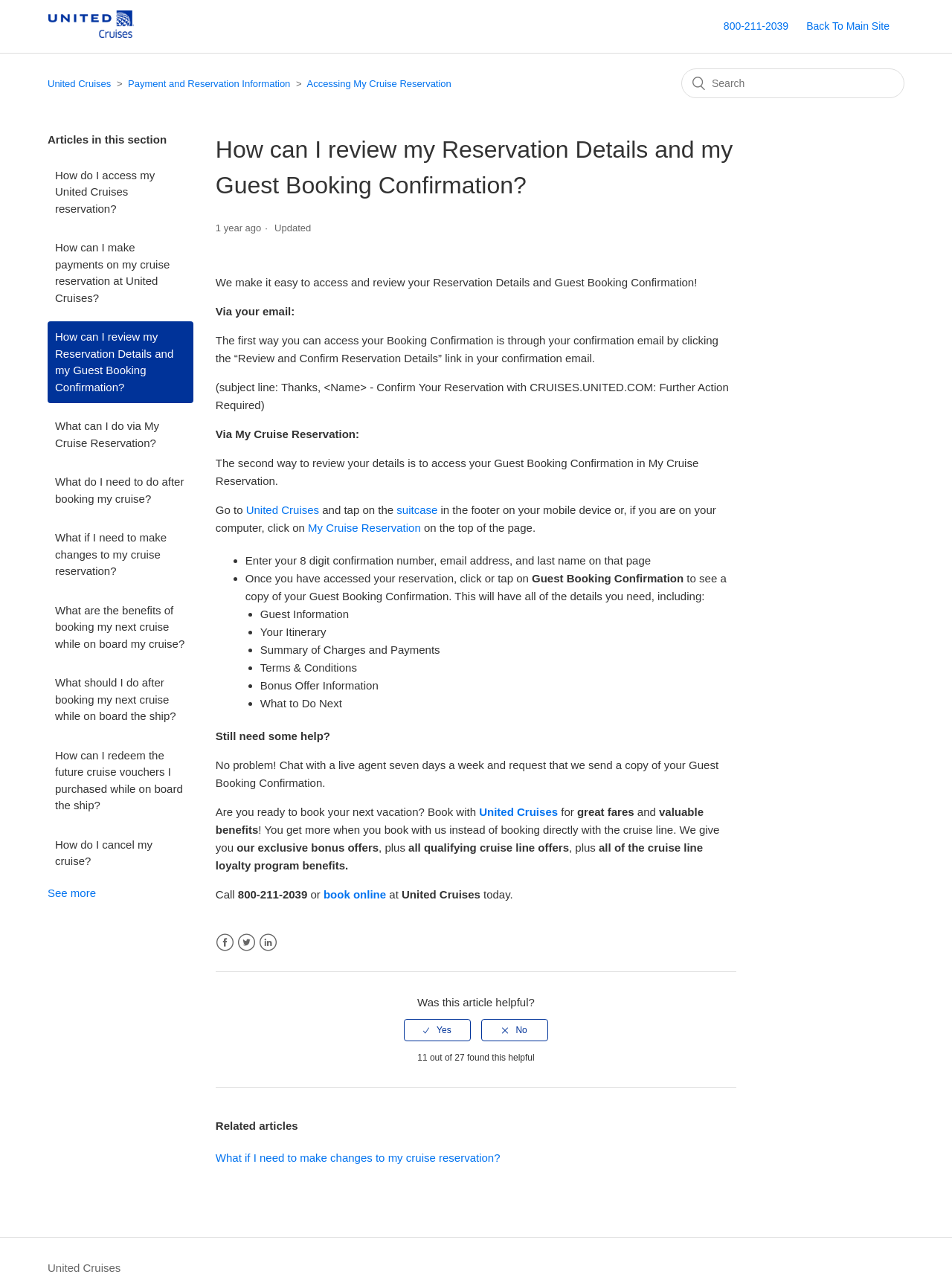Select the bounding box coordinates of the element I need to click to carry out the following instruction: "Call 800-211-2039".

[0.76, 0.015, 0.844, 0.027]